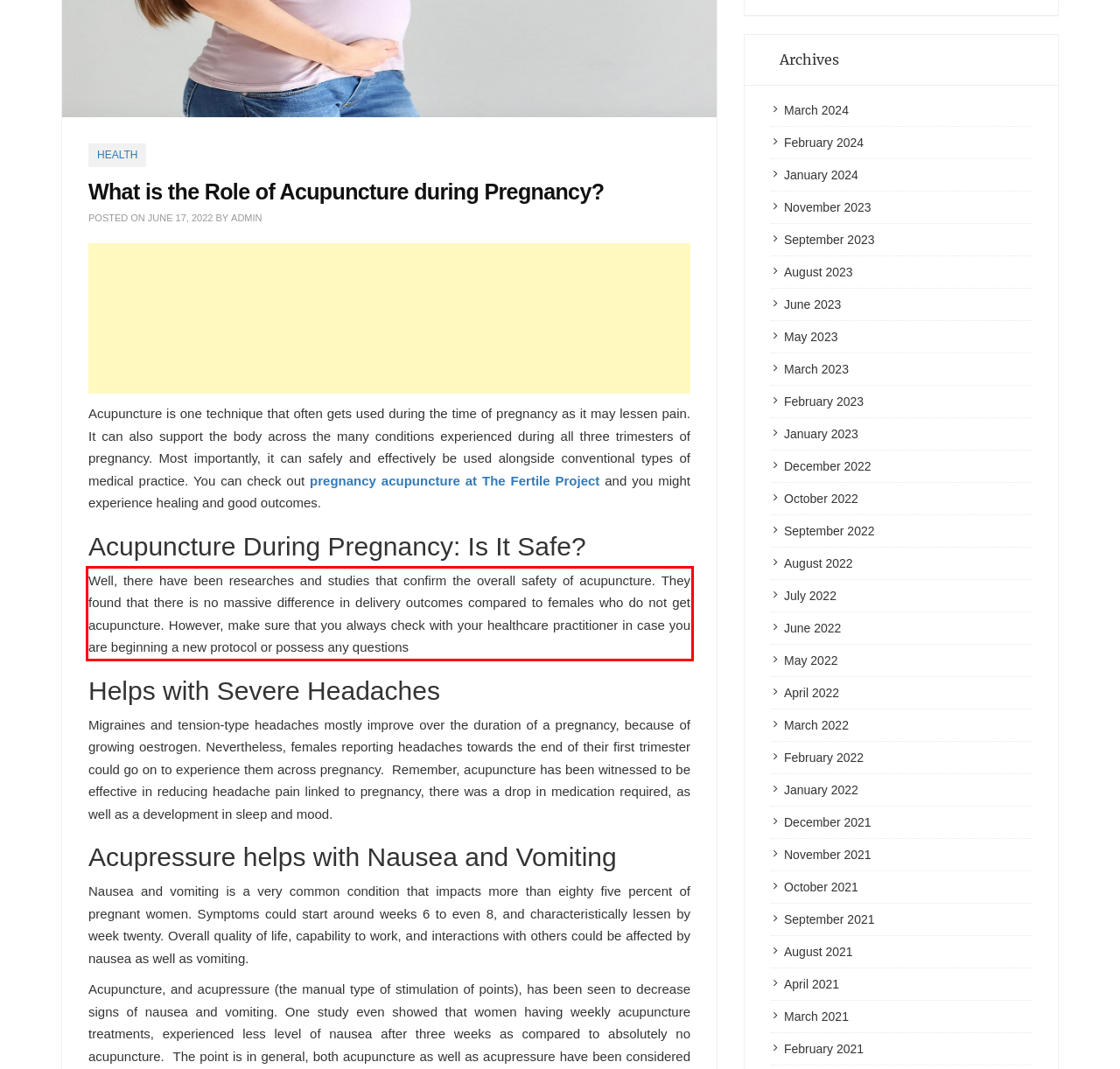Please identify and extract the text from the UI element that is surrounded by a red bounding box in the provided webpage screenshot.

Well, there have been researches and studies that confirm the overall safety of acupuncture. They found that there is no massive difference in delivery outcomes compared to females who do not get acupuncture. However, make sure that you always check with your healthcare practitioner in case you are beginning a new protocol or possess any questions